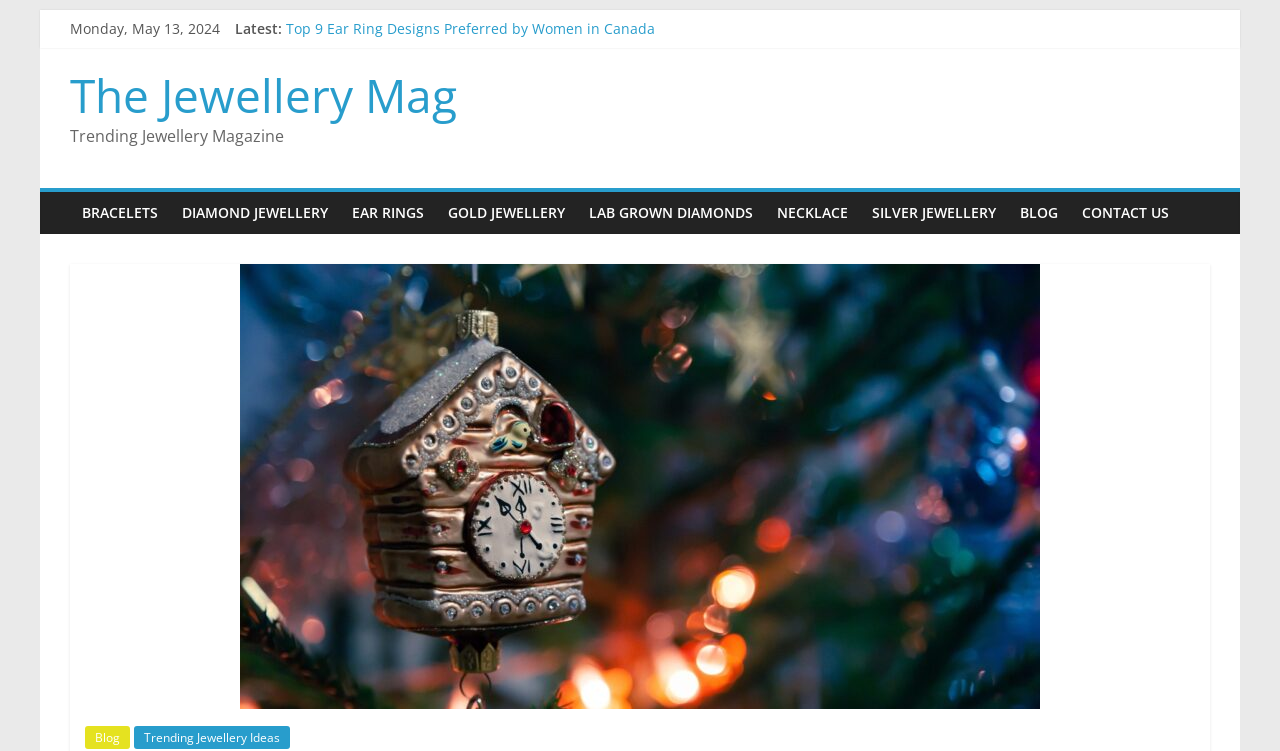Provide the bounding box for the UI element matching this description: "Gold Jewellery".

[0.341, 0.255, 0.451, 0.312]